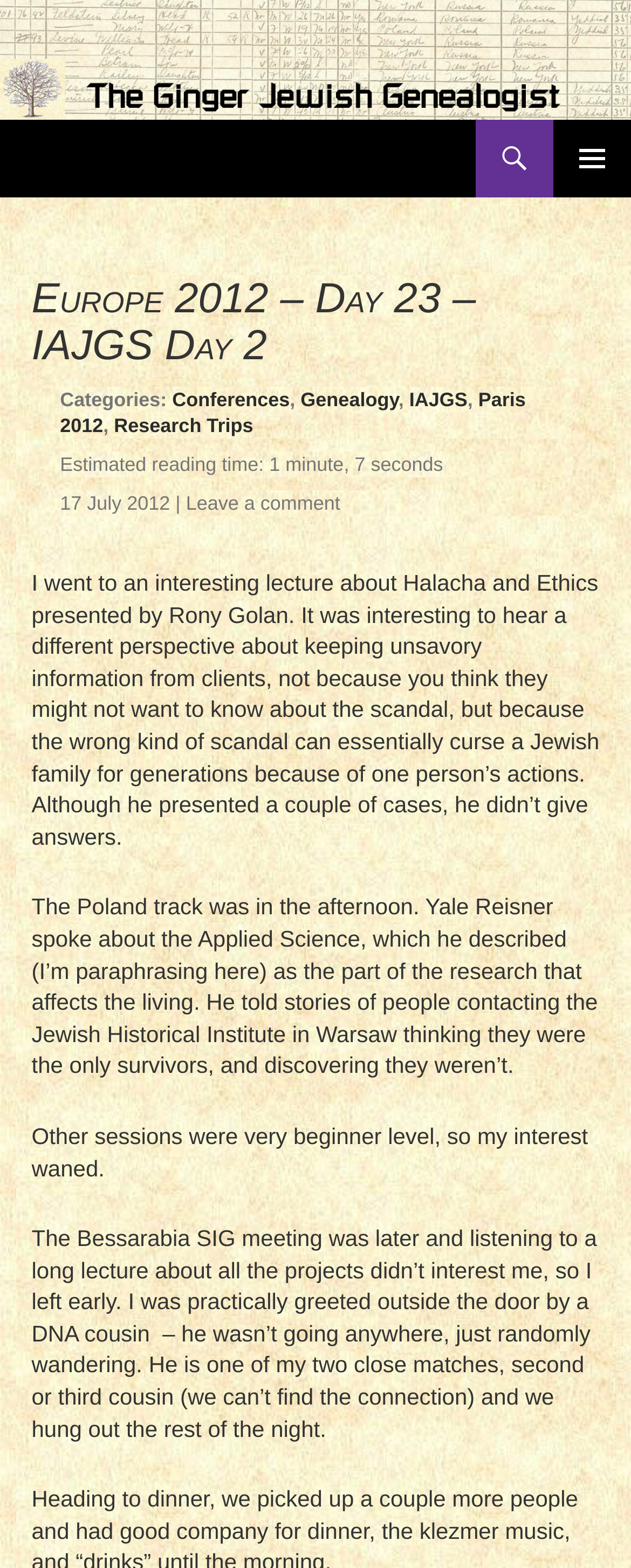Please determine the bounding box coordinates of the element's region to click in order to carry out the following instruction: "Click the mtgpics.com logo". The coordinates should be four float numbers between 0 and 1, i.e., [left, top, right, bottom].

None